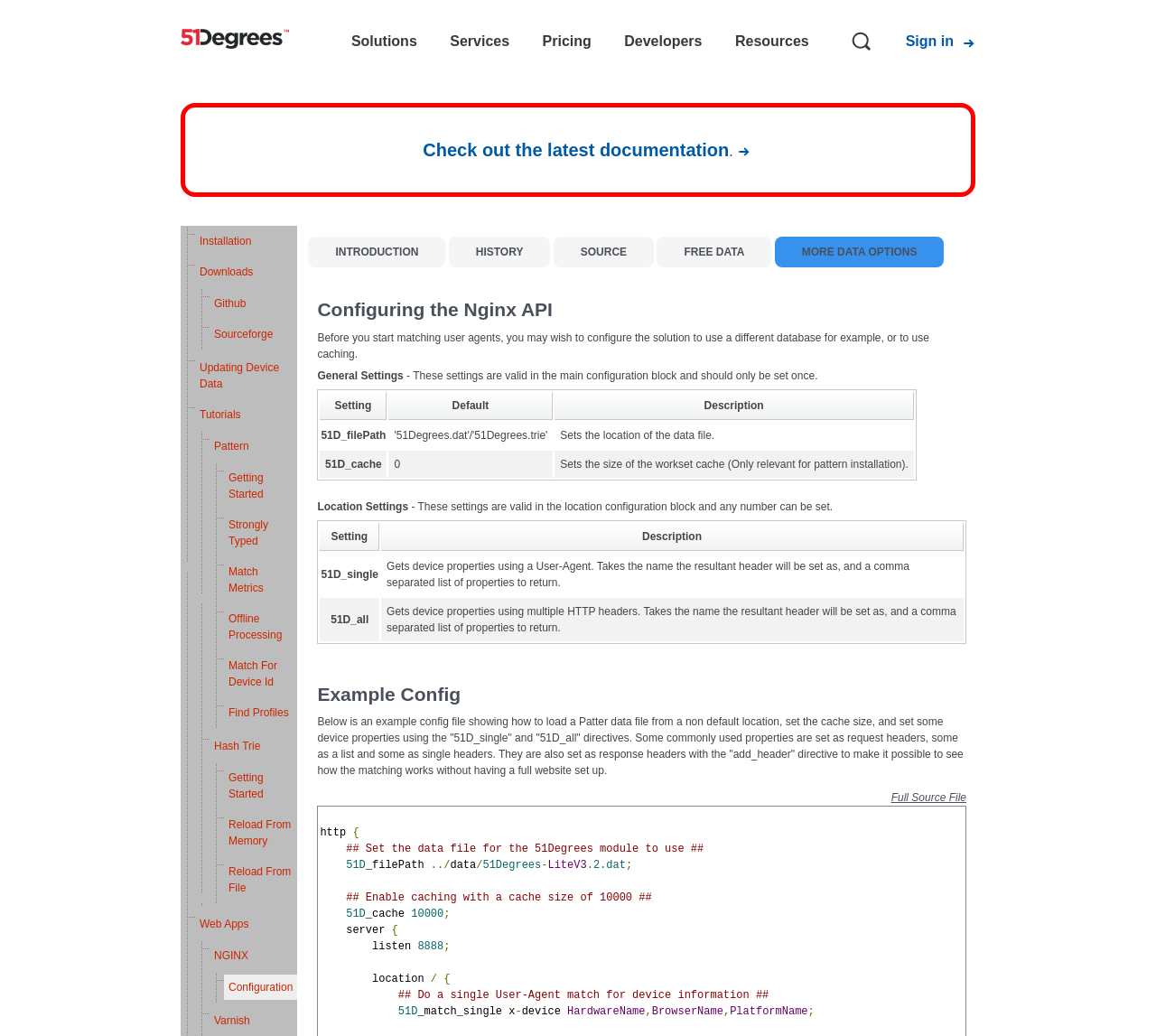Pinpoint the bounding box coordinates of the area that must be clicked to complete this instruction: "Click the 'Configuration' link".

[0.194, 0.941, 0.257, 0.965]